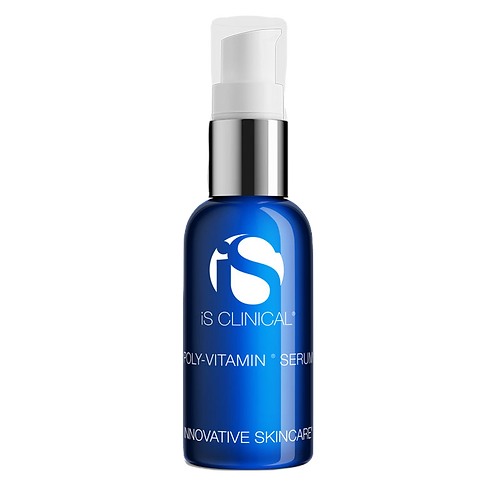What skin type is the serum suitable for?
Look at the image and answer the question with a single word or phrase.

various skin types